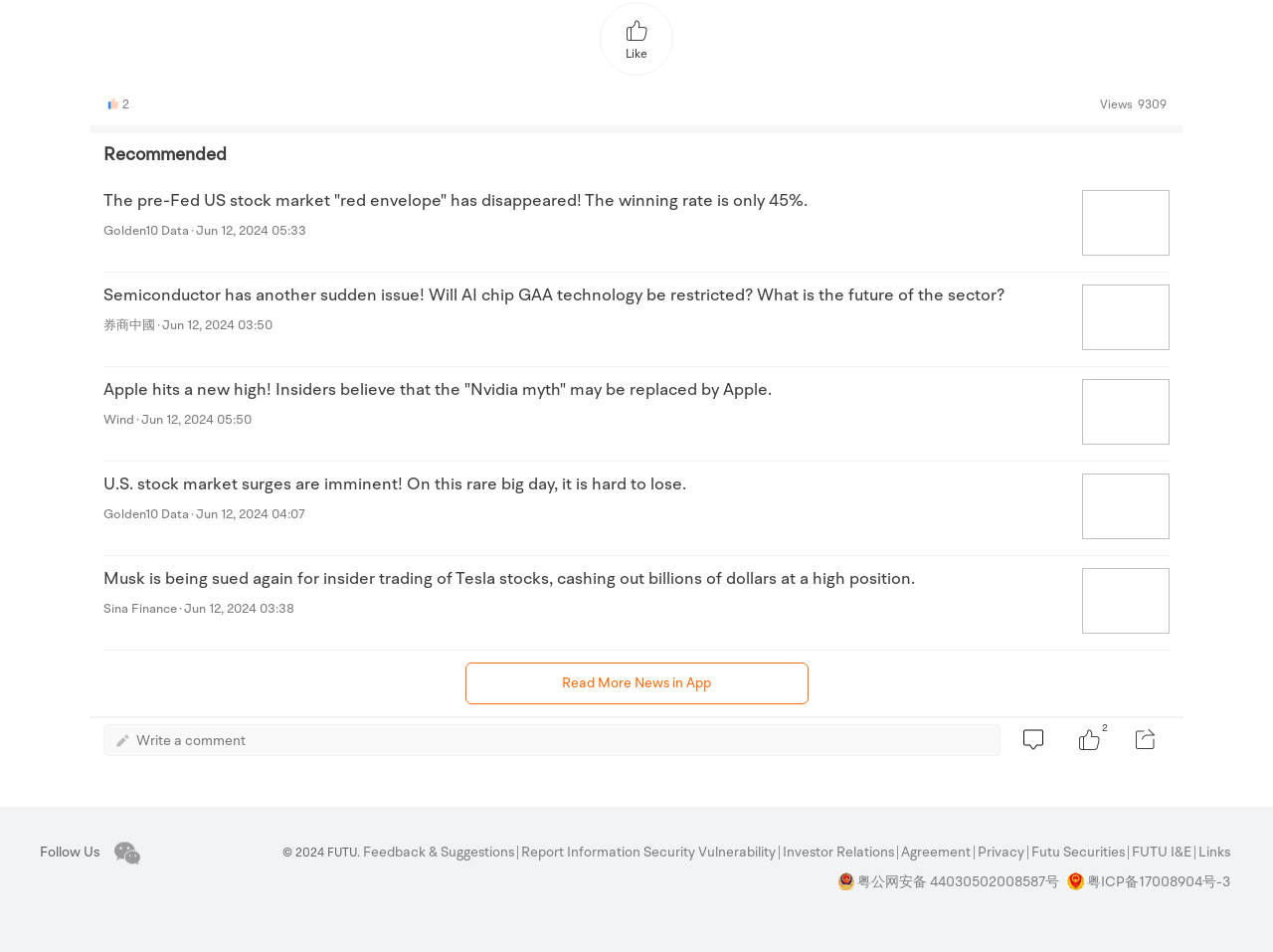Give a one-word or one-phrase response to the question:
How many links are there in the footer section?

9